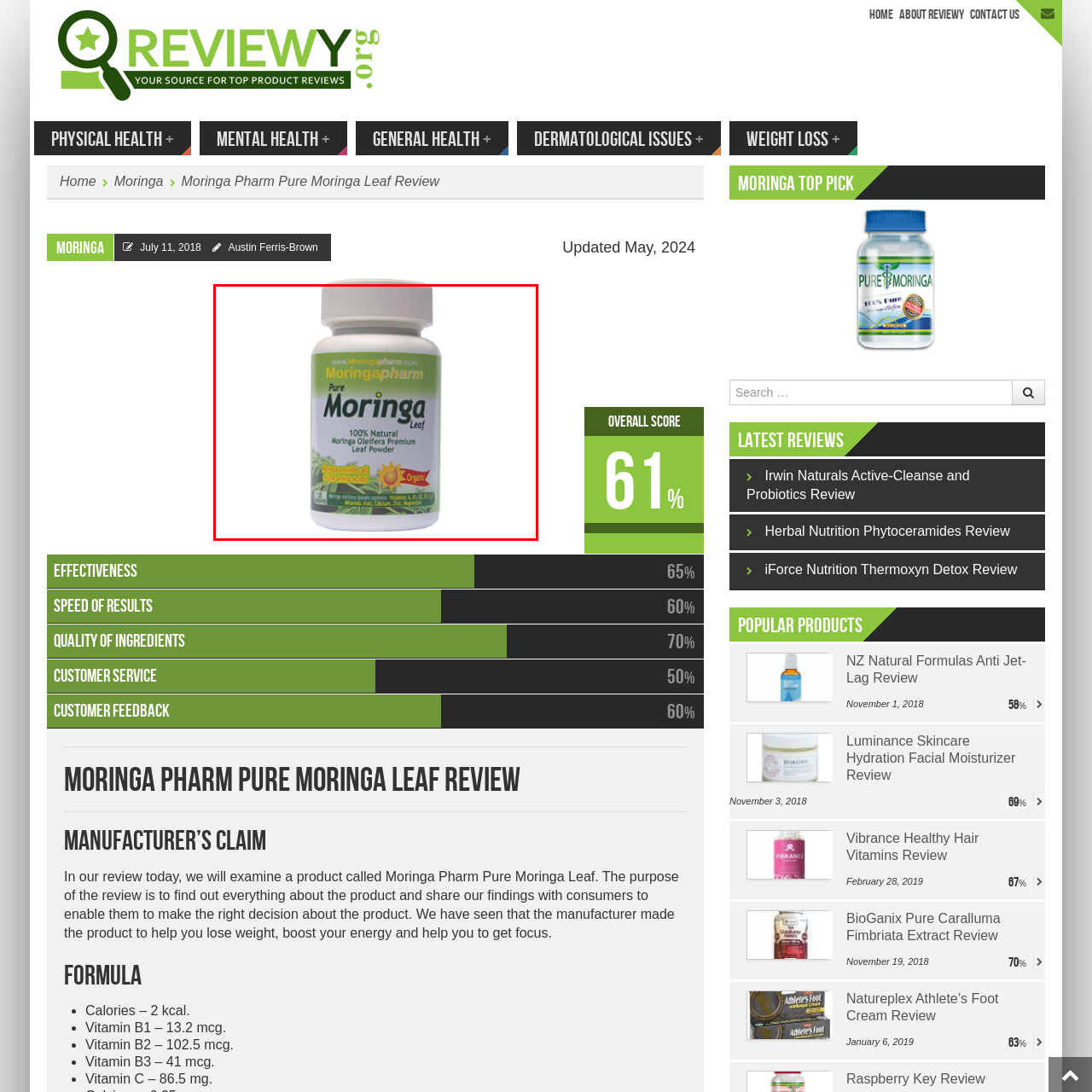Examine the contents within the red bounding box and respond with a single word or phrase: What type of certification does the product have?

Organic certification